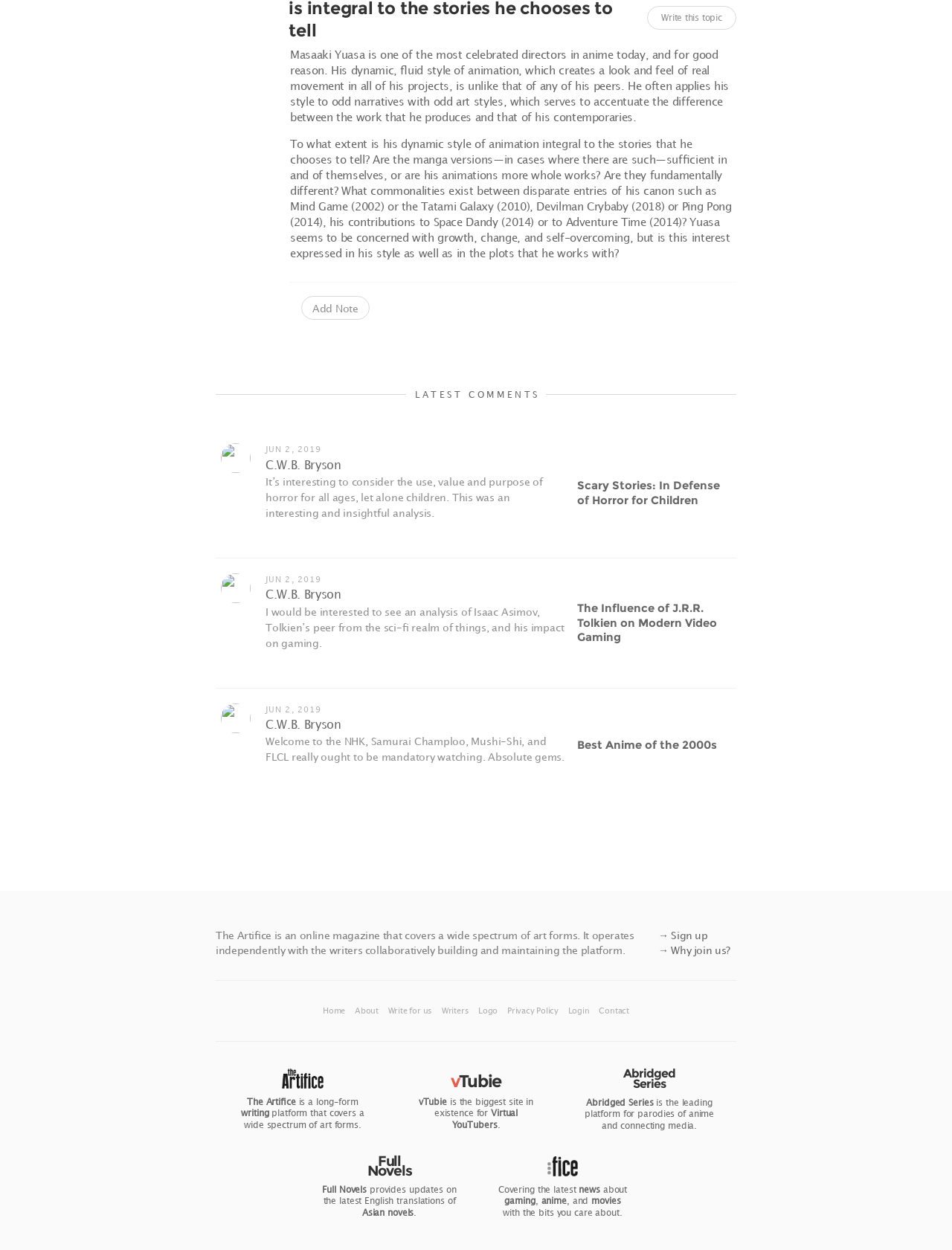Given the element description: "→ Why join us?", predict the bounding box coordinates of the UI element it refers to, using four float numbers between 0 and 1, i.e., [left, top, right, bottom].

[0.691, 0.755, 0.767, 0.765]